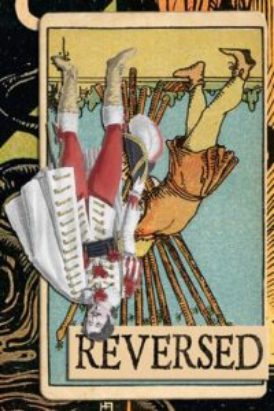By analyzing the image, answer the following question with a detailed response: How many figures are on the tarot card?

The tarot card features two figures, one dressed in elaborate, historical attire and the other in simpler clothing, both illustrated in a stylized manner.